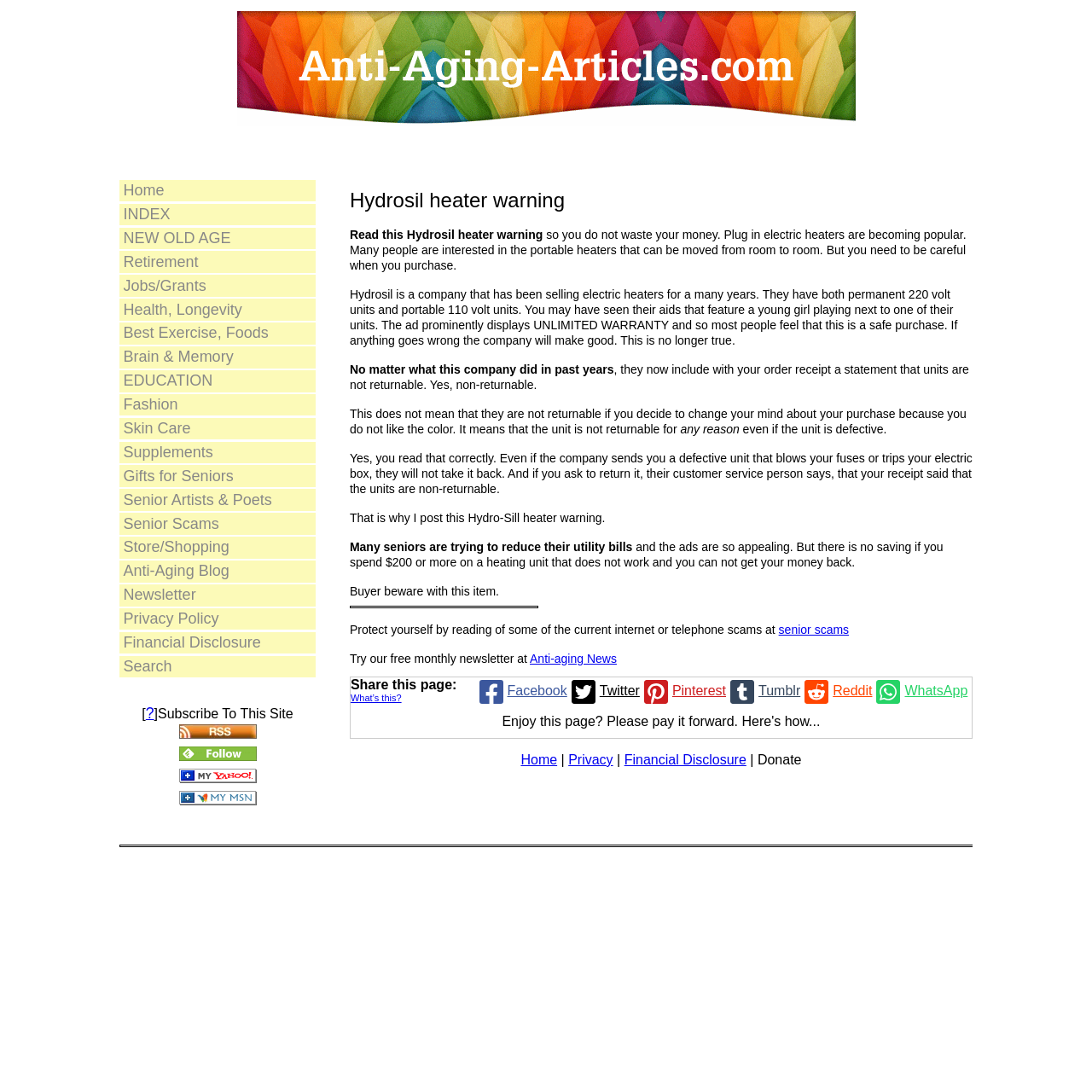Could you provide the bounding box coordinates for the portion of the screen to click to complete this instruction: "Share this page on Facebook"?

[0.435, 0.62, 0.519, 0.646]